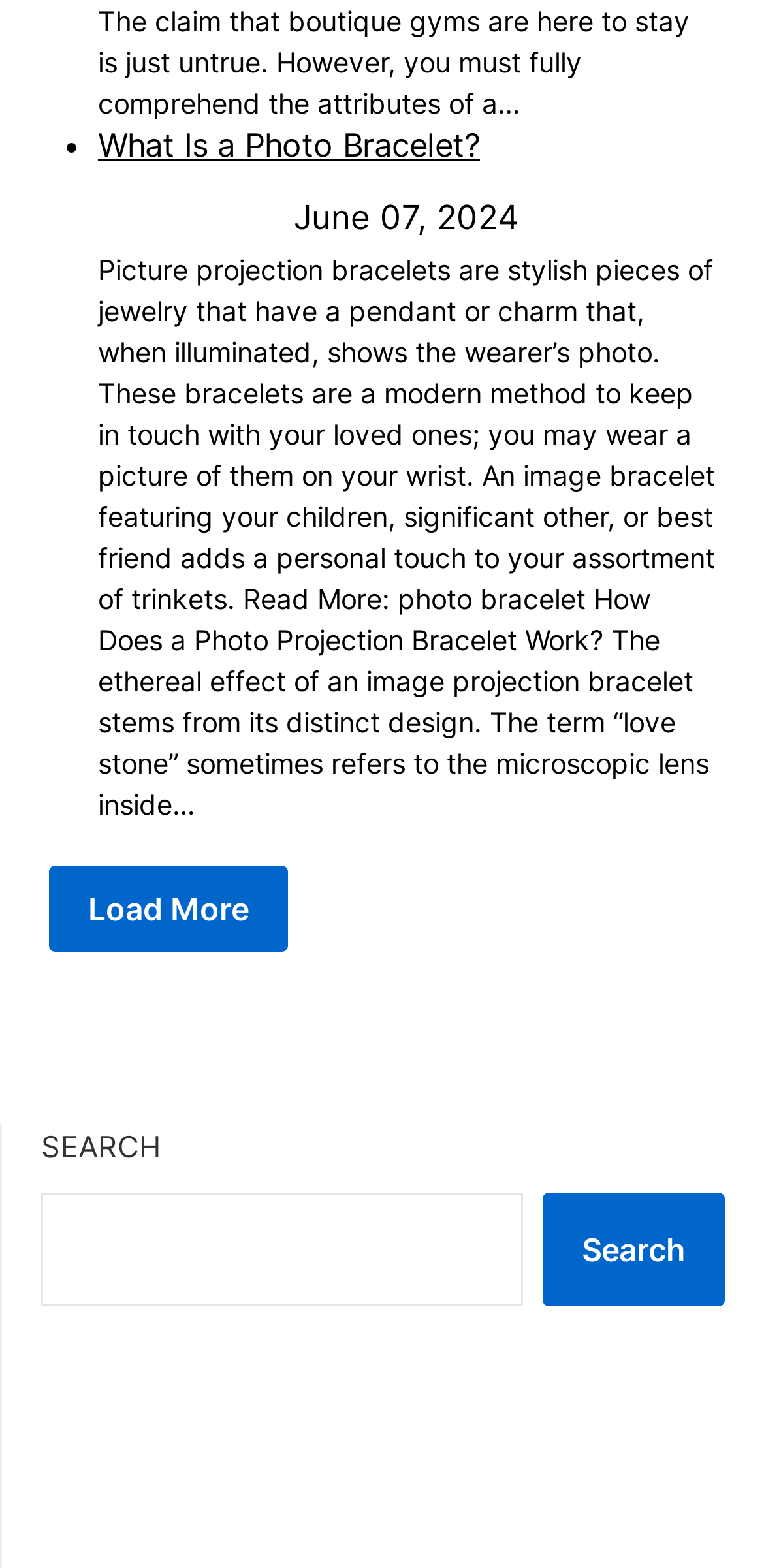Please locate the UI element described by "Search" and provide its bounding box coordinates.

[0.71, 0.76, 0.949, 0.833]